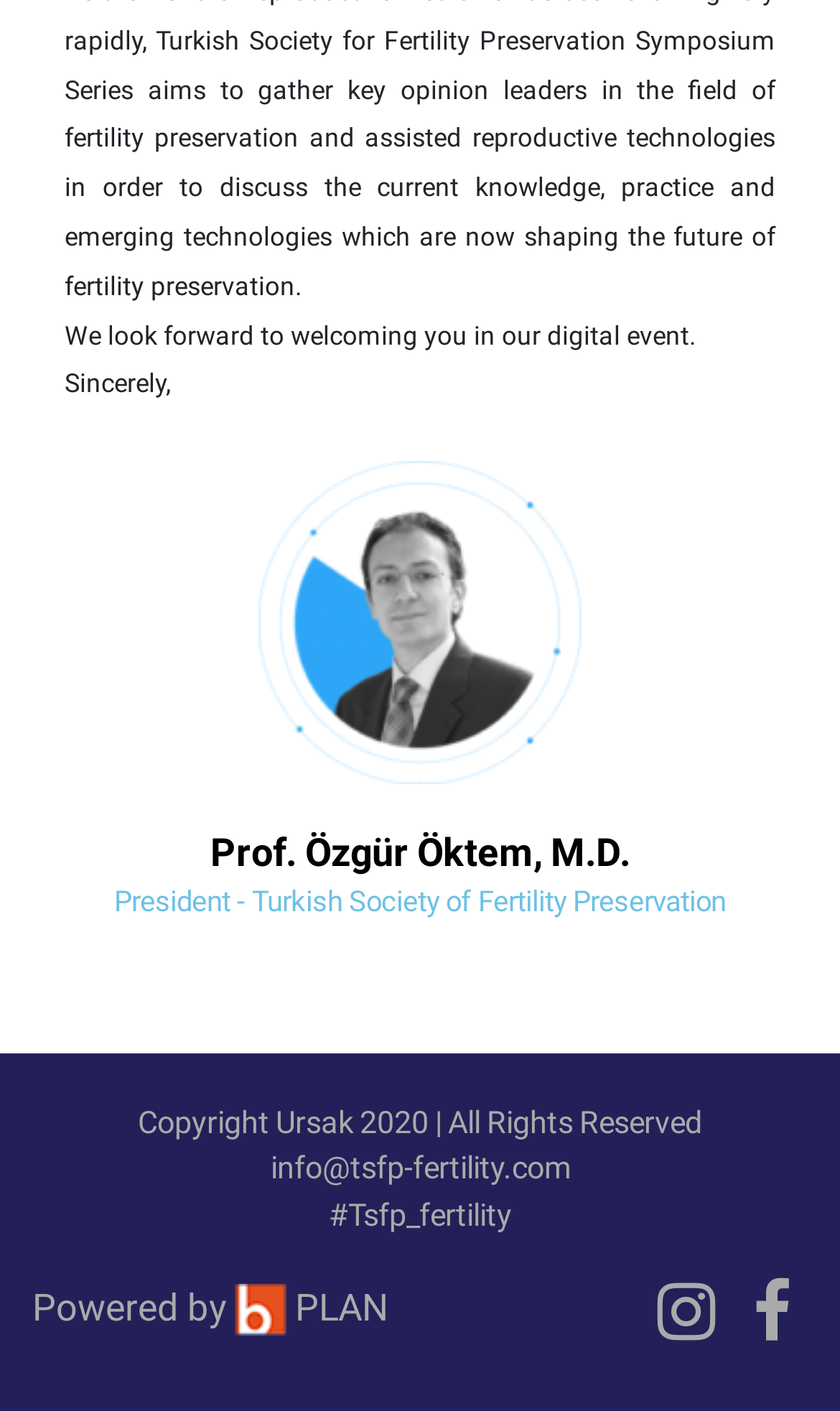Please study the image and answer the question comprehensively:
What is the position of the image on the webpage?

I found the answer by looking at the bounding box coordinates of the image element, specifically the y1 and y2 values which are 0.91 and 0.947 respectively, indicating that the image is located at the bottom of the webpage.